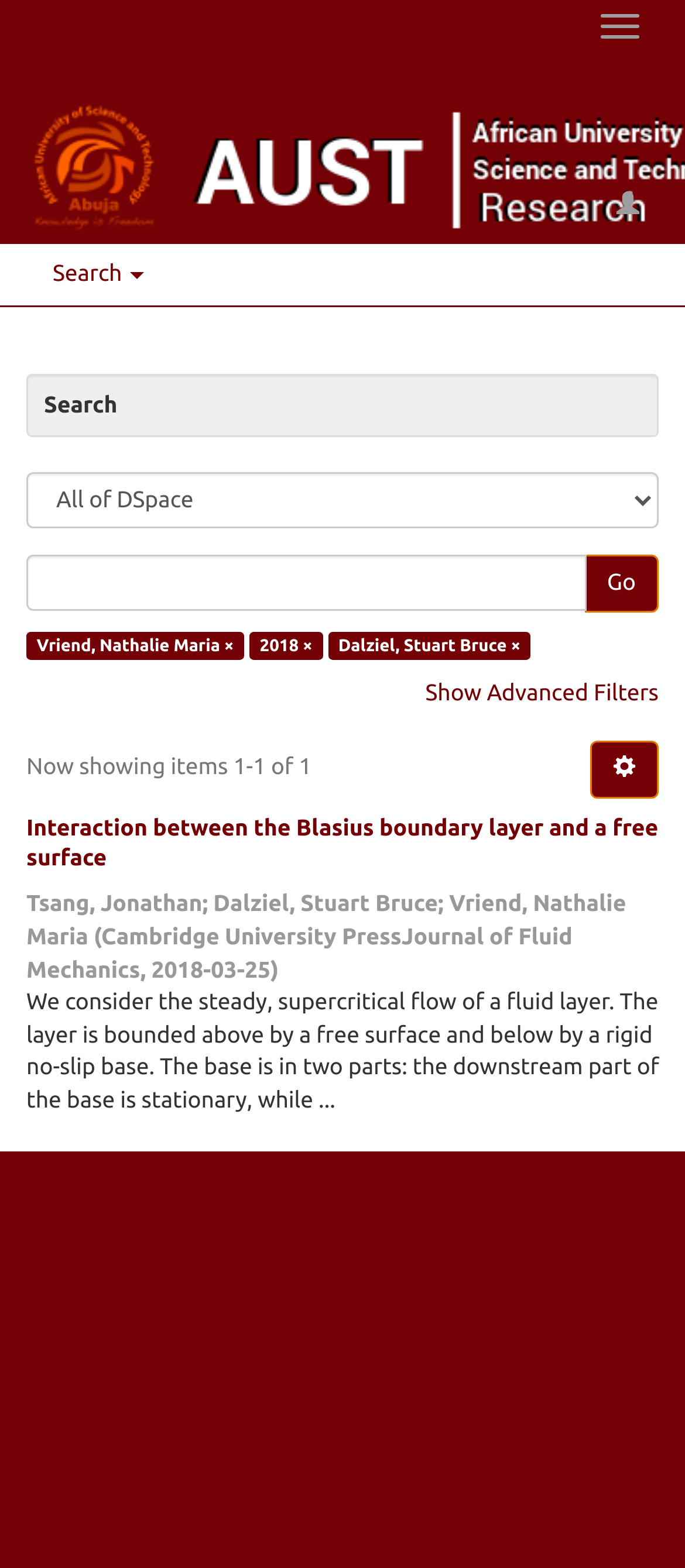Explain the contents of the webpage comprehensively.

This webpage is a search results page. At the top, there is a heading that reads "Search". Below the heading, there are two buttons, one with the text "Search" and another without any text. 

To the right of the heading, there is a group of elements, including a combobox, a textbox, and a button with the text "Go". The combobox and textbox are likely used for filtering or searching. 

Below the group of elements, there are three lines of text, each with a name and a year, possibly indicating search results. 

Further down, there is a link that reads "Show Advanced Filters". Below the link, there is a text that indicates the current search results, "Now showing items 1-1 of 1". 

To the right of the text, there is a button without any text. 

The main content of the page is a search result, which includes a heading, "Interaction between the Blasius boundary layer and a free surface", and a description of the result. The description includes the authors, publication information, and a brief abstract of the article.